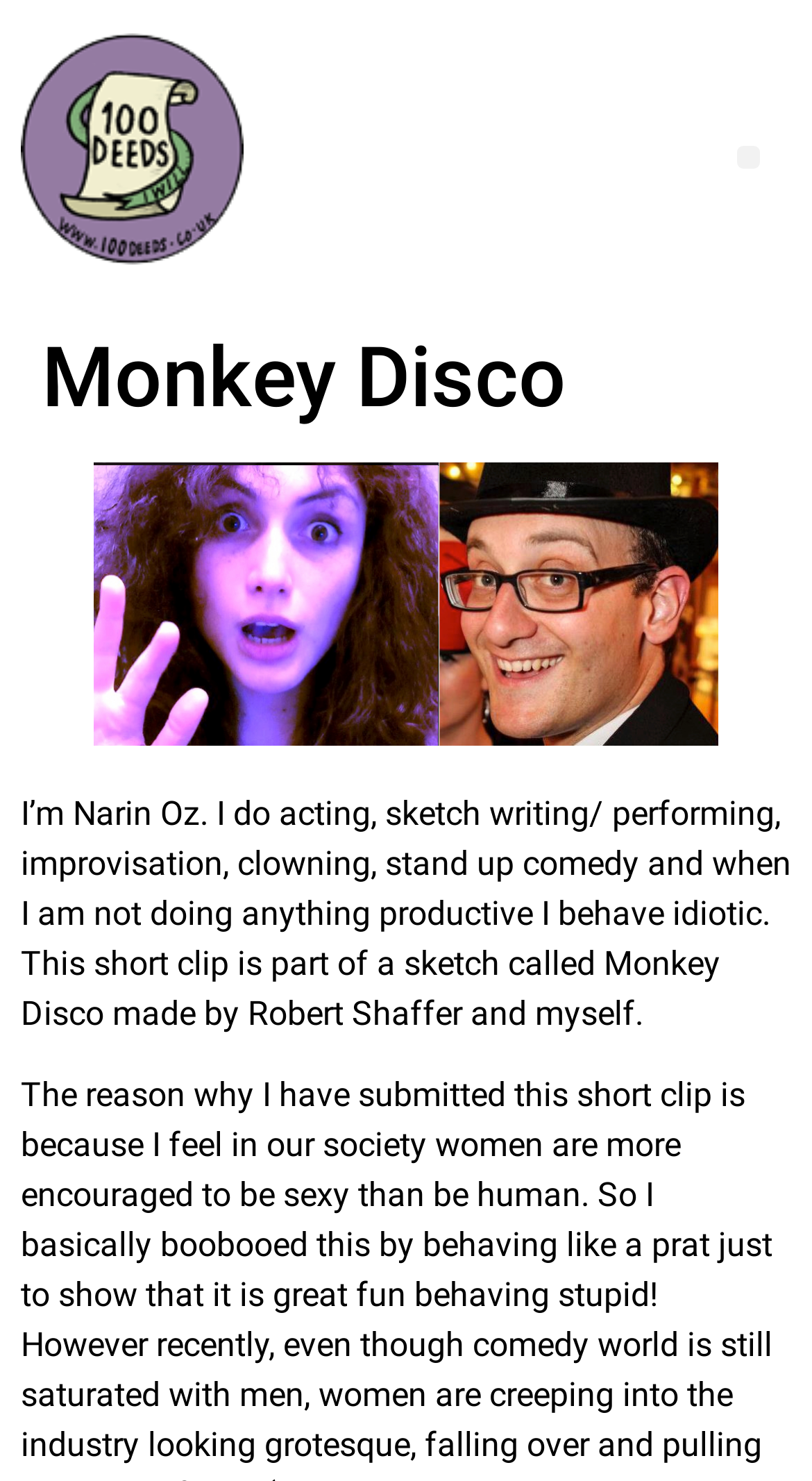Respond to the following query with just one word or a short phrase: 
How many links are there on the webpage?

2